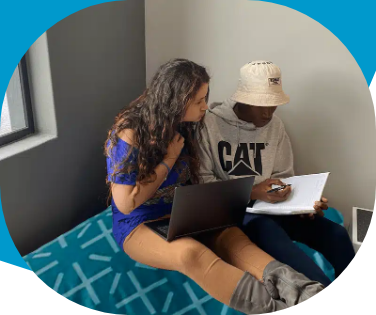Provide a thorough and detailed caption for the image.

The image captures a moment of collaboration between two students who are engaged in a study session in their shared living space. The young woman, dressed in a blue dress, sits on a teal-patterned bed while holding a laptop on her lap. She leans slightly towards a young man beside her, who is wearing a grey hoodie and a beige bucket hat. He is focused on notes written in a notebook, appearing to explain or discuss the material with her. The interior of the room features modern decor, with a large window allowing natural light to filter in, enhancing the study atmosphere. This scene embodies the concept of communal living, emphasizing collaboration, shared experiences, and an environment conducive to study and social interaction.